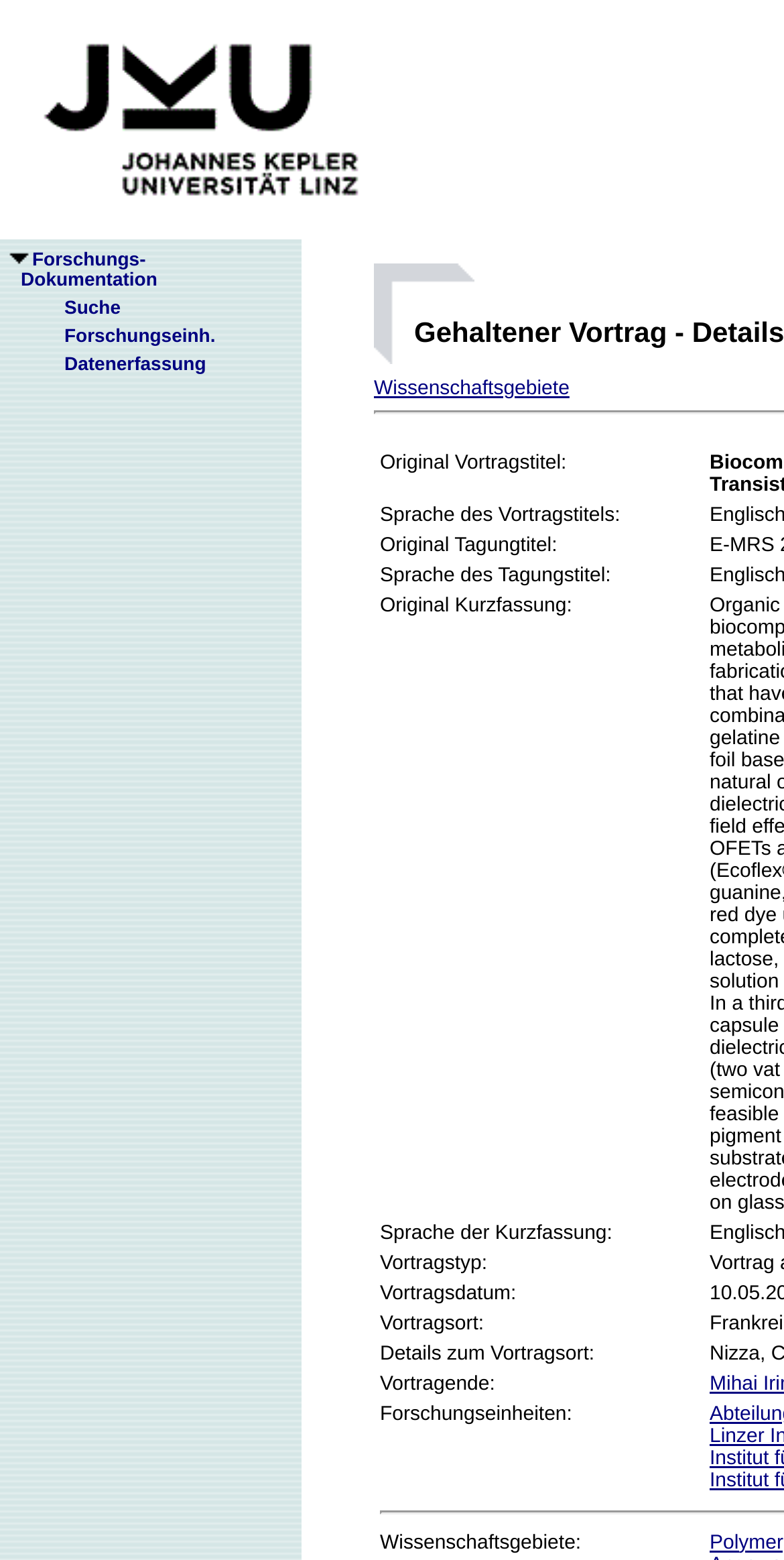Using the element description Forschungs- Dokumentation, predict the bounding box coordinates for the UI element. Provide the coordinates in (top-left x, top-left y, bottom-right x, bottom-right y) format with values ranging from 0 to 1.

[0.0, 0.16, 0.201, 0.186]